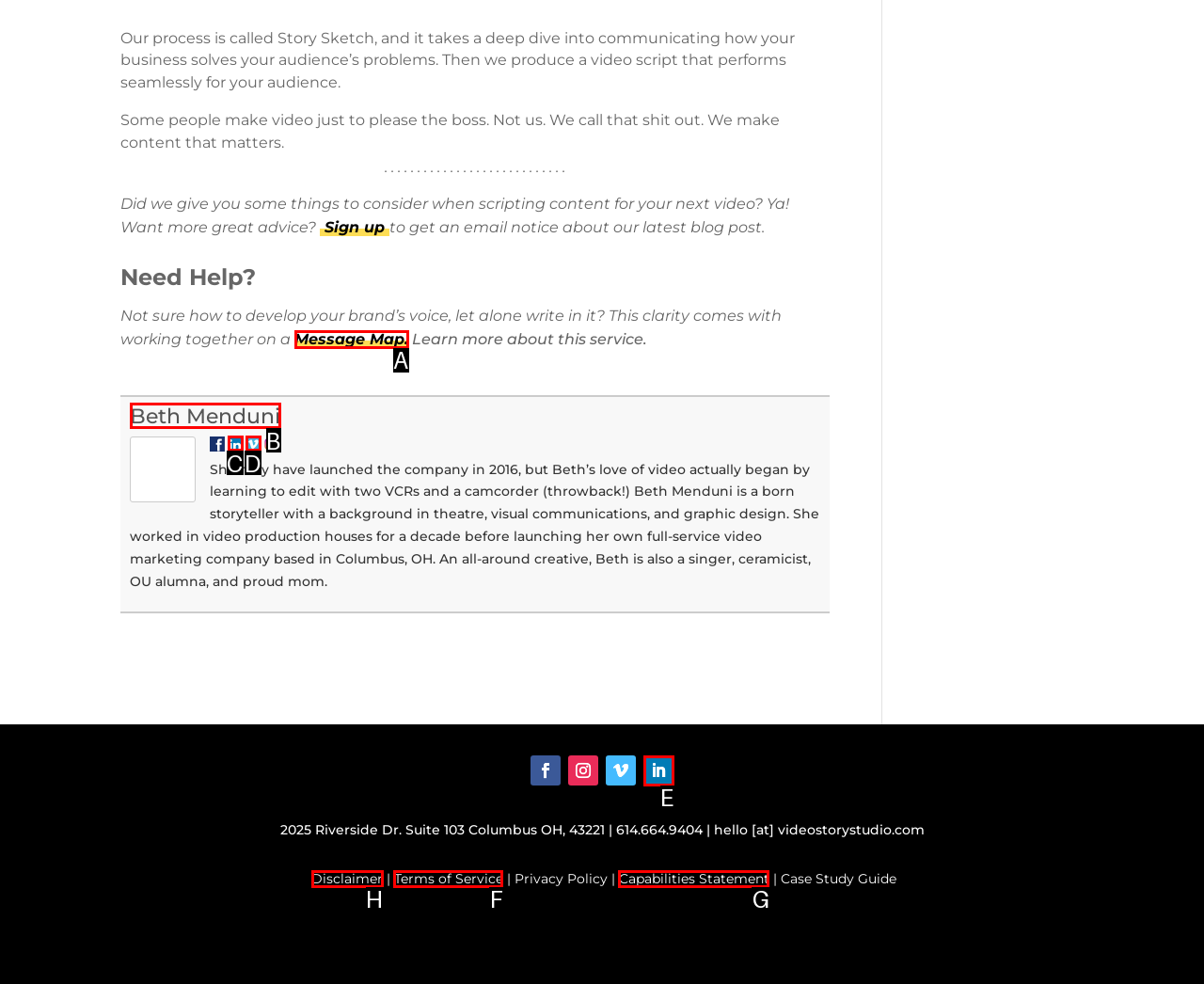Identify the HTML element you need to click to achieve the task: Read more about Premier Promethazine Injection Manufacturer and Supplier. Respond with the corresponding letter of the option.

None